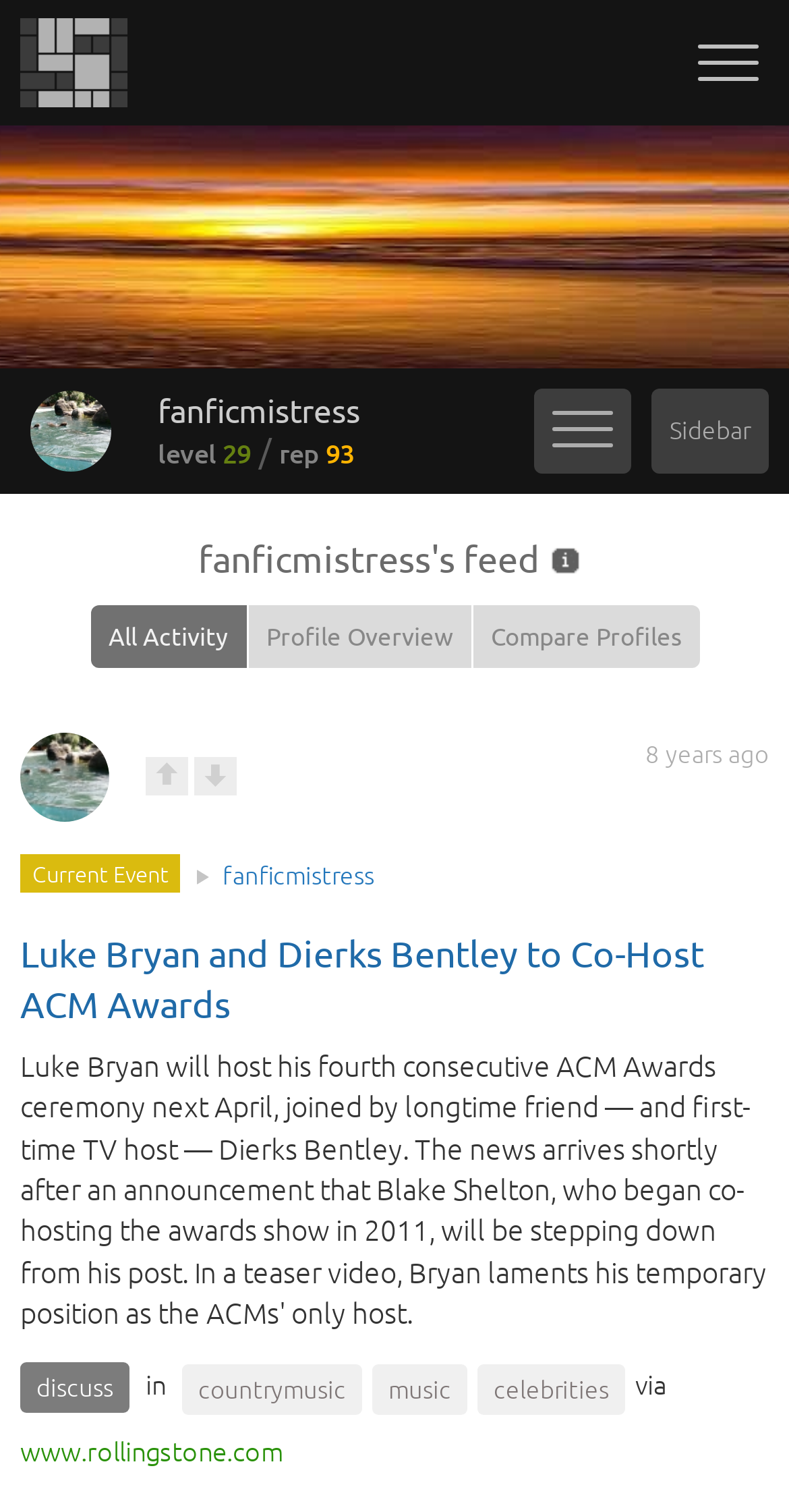Using the format (top-left x, top-left y, bottom-right x, bottom-right y), provide the bounding box coordinates for the described UI element. All values should be floating point numbers between 0 and 1: Join

[0.513, 0.096, 0.974, 0.166]